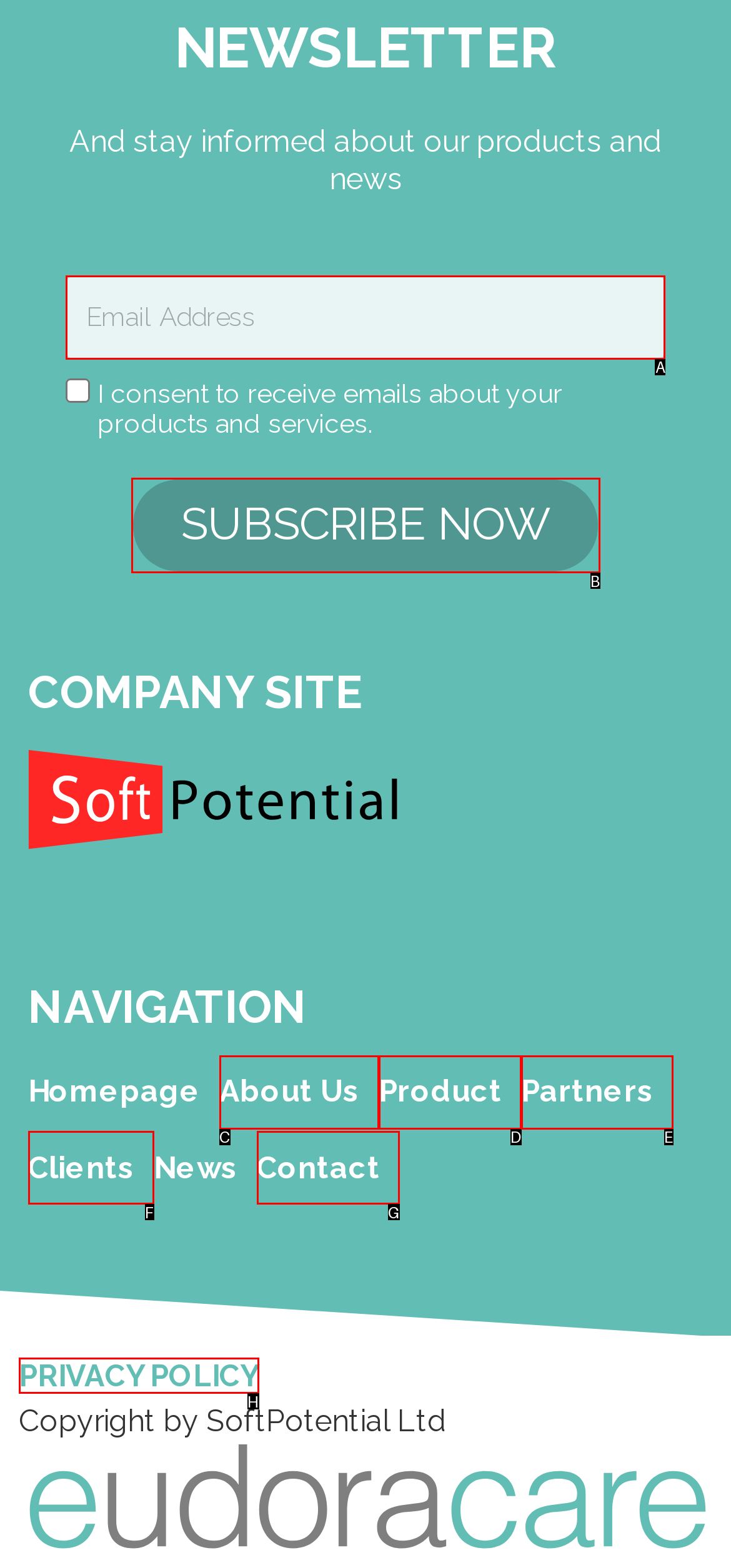To complete the task: Enter email address, which option should I click? Answer with the appropriate letter from the provided choices.

A